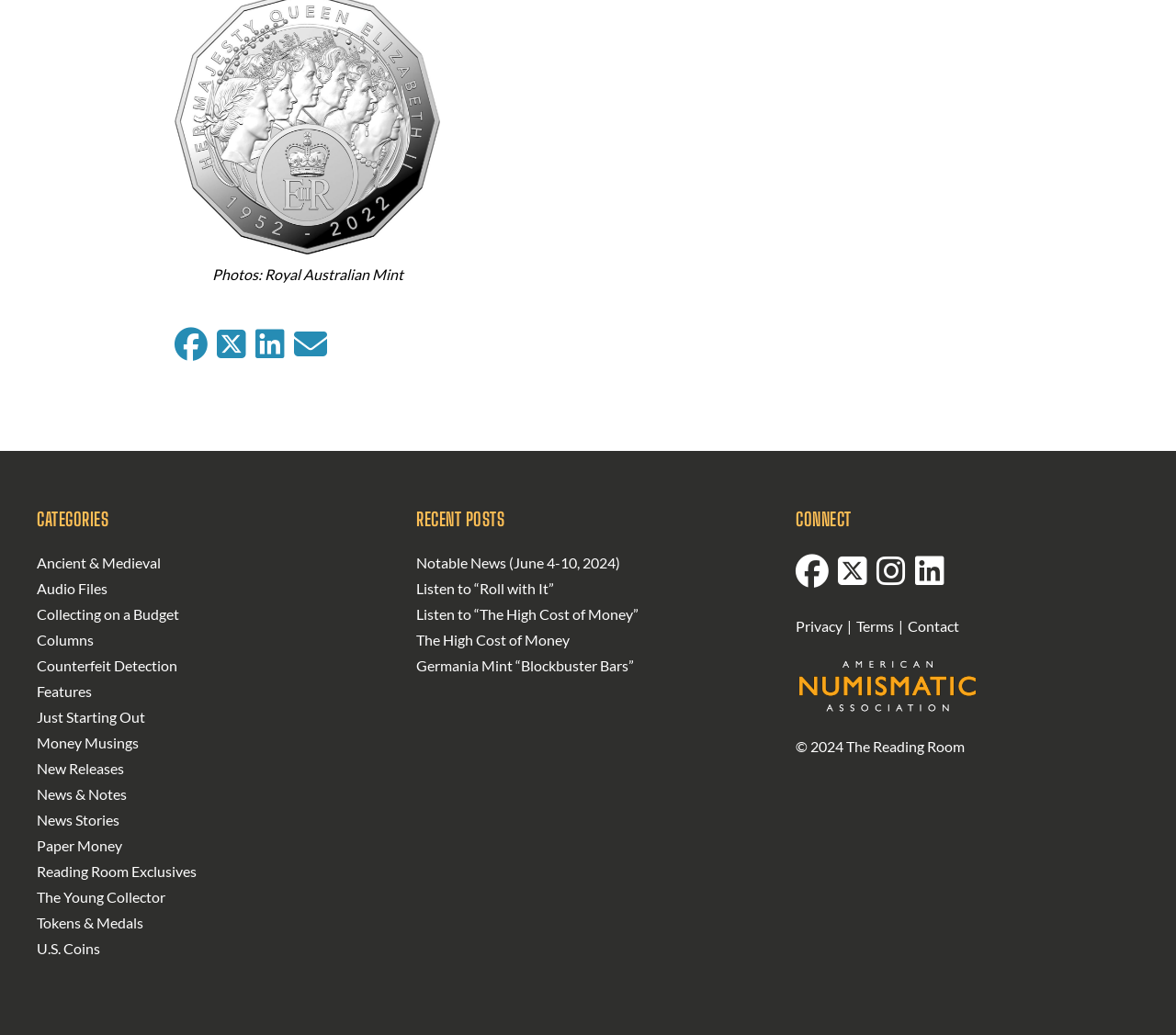Determine the bounding box coordinates for the element that should be clicked to follow this instruction: "Visit the 'Money.org' website". The coordinates should be given as four float numbers between 0 and 1, in the format [left, top, right, bottom].

[0.677, 0.635, 0.968, 0.691]